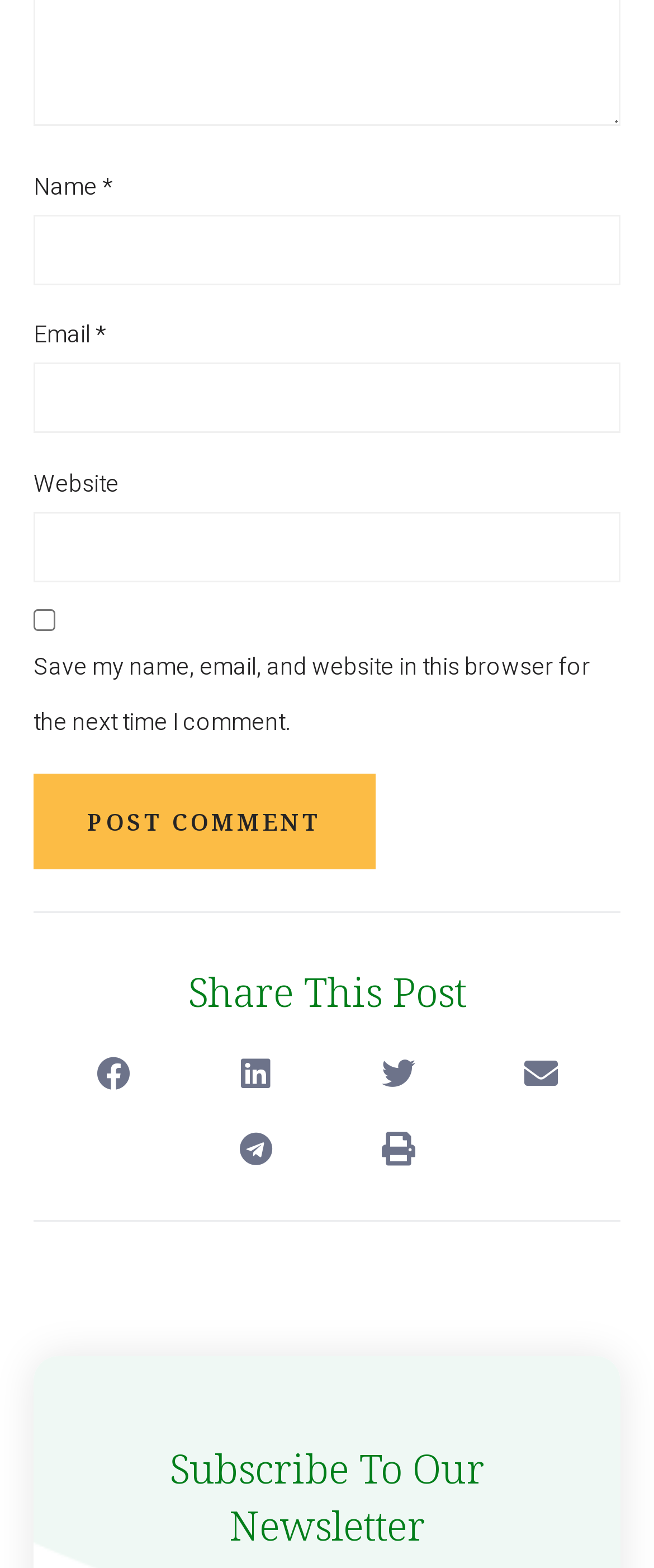Answer the question with a single word or phrase: 
Is the checkbox to save name, email, and website checked by default?

No